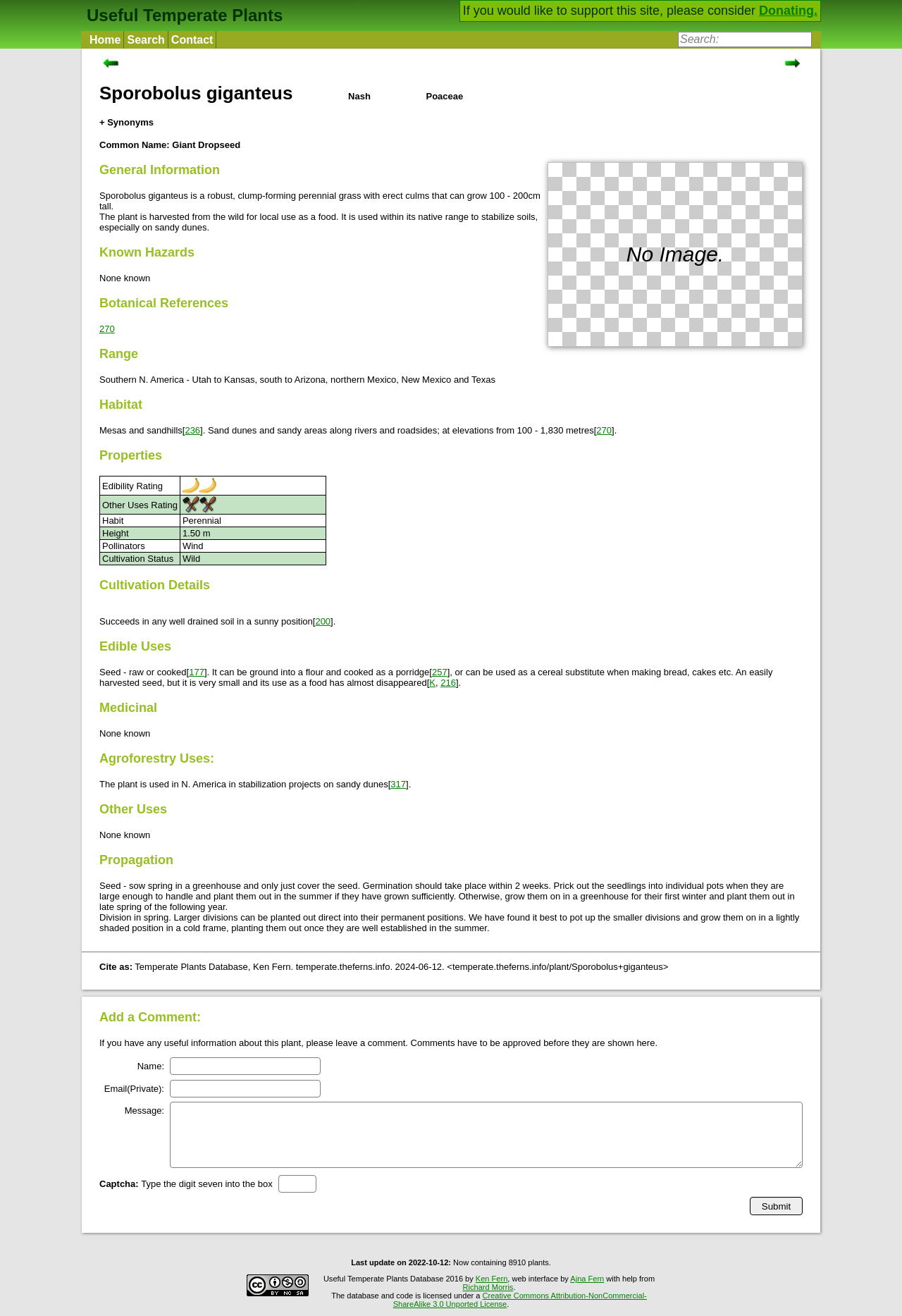Please specify the bounding box coordinates for the clickable region that will help you carry out the instruction: "Search for something".

[0.752, 0.024, 0.9, 0.036]